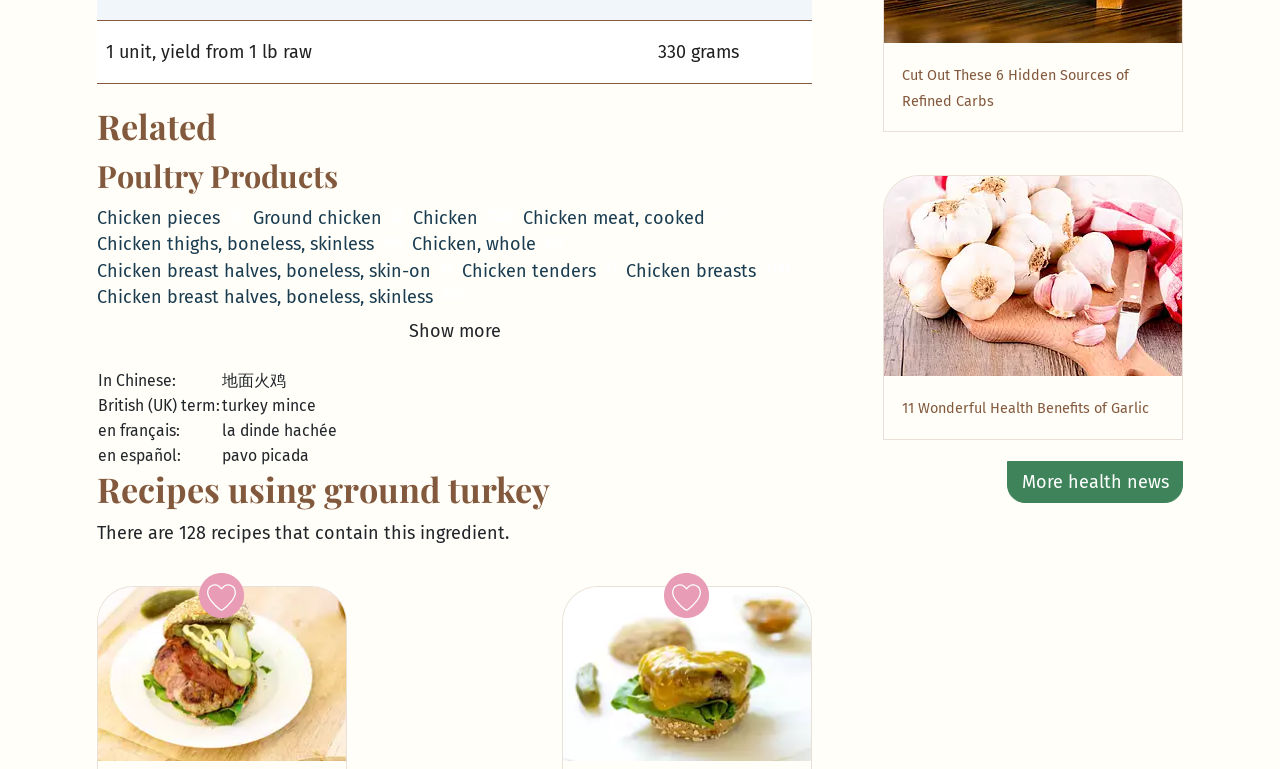Utilize the details in the image to thoroughly answer the following question: What is the yield of 1 lb raw?

I found the answer by looking at the gridcell elements, where '1 unit, yield from 1 lb raw' is paired with '330 grams'.